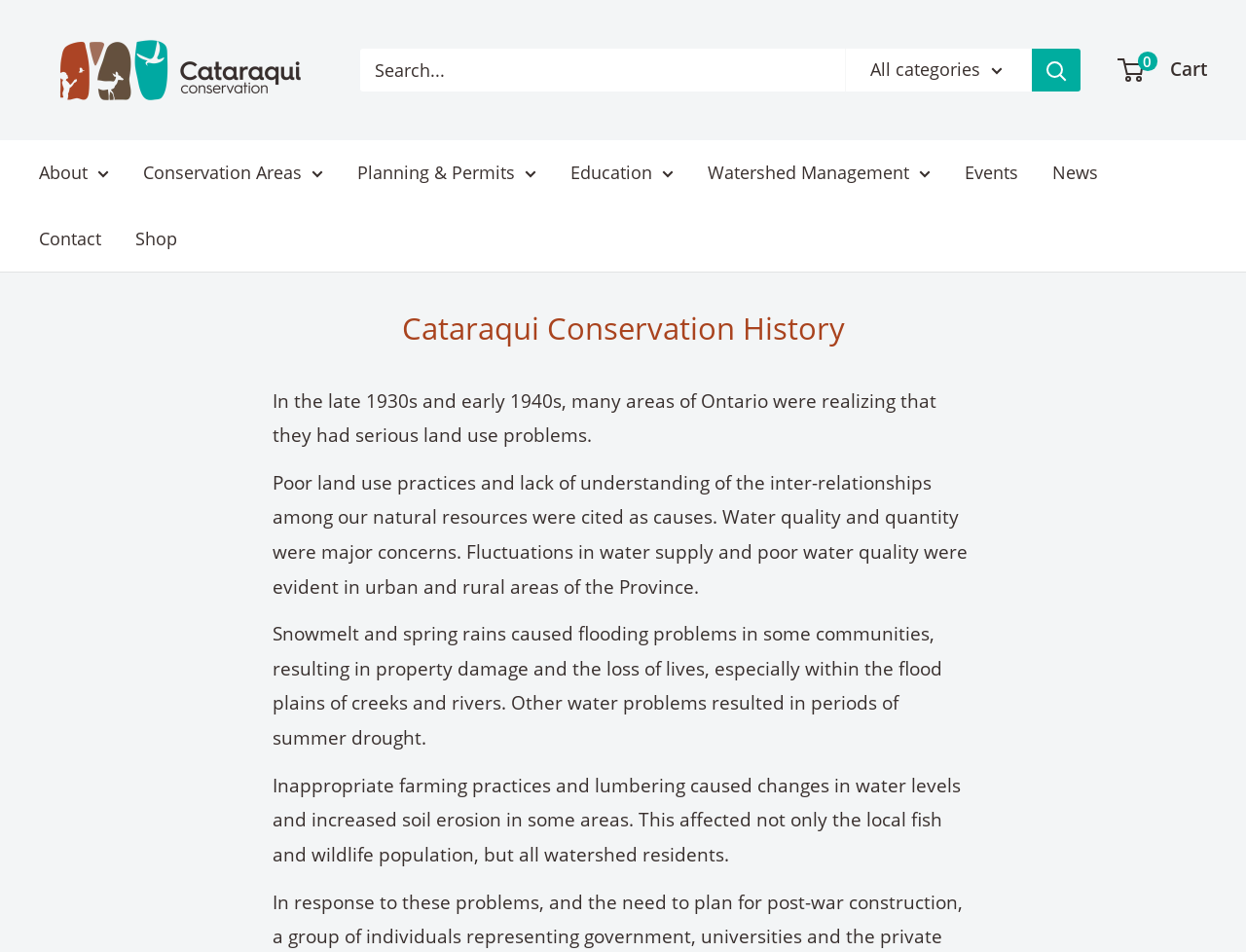Generate a detailed explanation of the webpage's features and information.

The webpage is about the history of Cataraqui Conservation, with a focus on the land use problems in Ontario during the late 1930s and early 1940s. At the top left corner, there is a logo of Cataraqui Conservation, which is also a link. Next to the logo, there is a search bar with a textbox and a search button. A dropdown menu with categories is located to the right of the search bar.

The main navigation menu is located below the search bar, with links to various sections such as "About", "Conservation Areas", "Planning & Permits", "Education", "Watershed Management", "Events", "News", and "Contact". Each of these links has a dropdown menu with subcategories.

Below the navigation menu, there is a header section with a heading that reads "Cataraqui Conservation History". The main content of the webpage is a series of paragraphs that describe the land use problems in Ontario during the late 1930s and early 1940s, including poor land use practices, water quality and quantity issues, flooding problems, and soil erosion.

There are five paragraphs of text in total, each describing a different aspect of the land use problems. The text is arranged in a single column, with each paragraph flowing into the next. There are no images on the page, aside from the logo at the top left corner.